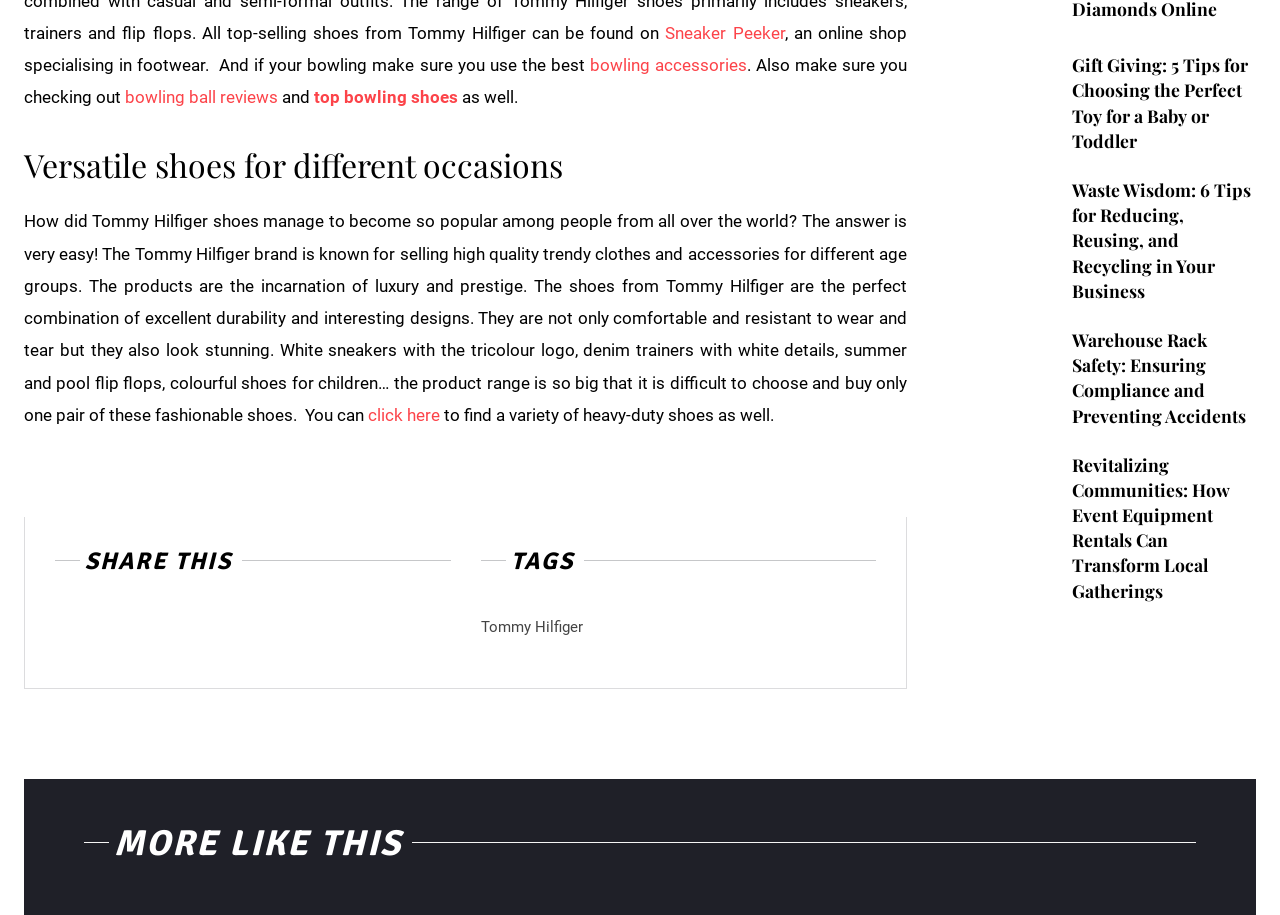Identify the bounding box coordinates necessary to click and complete the given instruction: "Check out bowling ball reviews".

[0.098, 0.096, 0.217, 0.117]